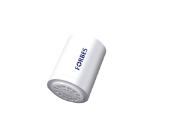Please examine the image and answer the question with a detailed explanation:
What product line does the filter cartridge belong to?

The product line of the filter cartridge can be identified by reading the caption, which specifically mentions that the filter cartridge is part of the Aquaguard product line, renowned for its innovative water purification technologies.